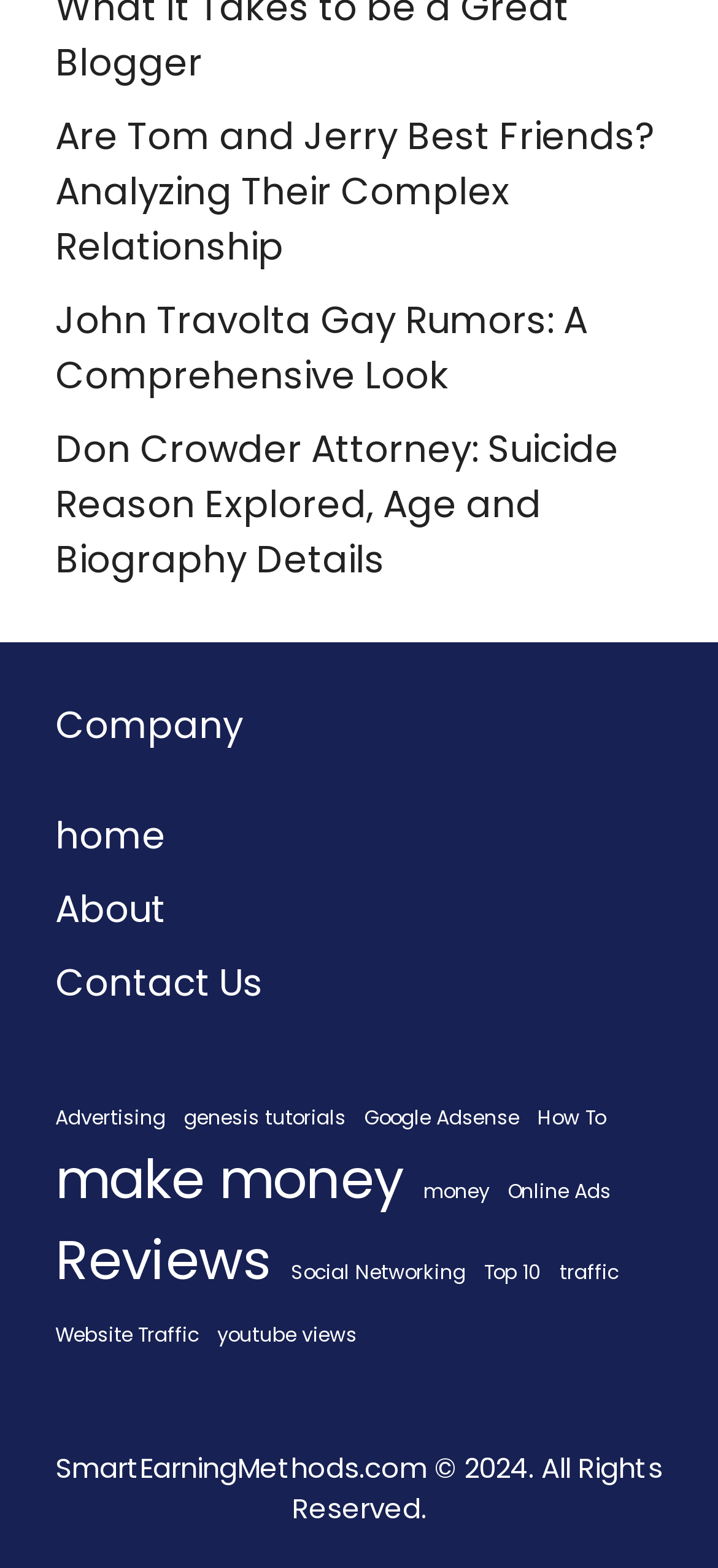Determine the bounding box coordinates of the region that needs to be clicked to achieve the task: "Contact Us".

[0.077, 0.61, 0.367, 0.643]